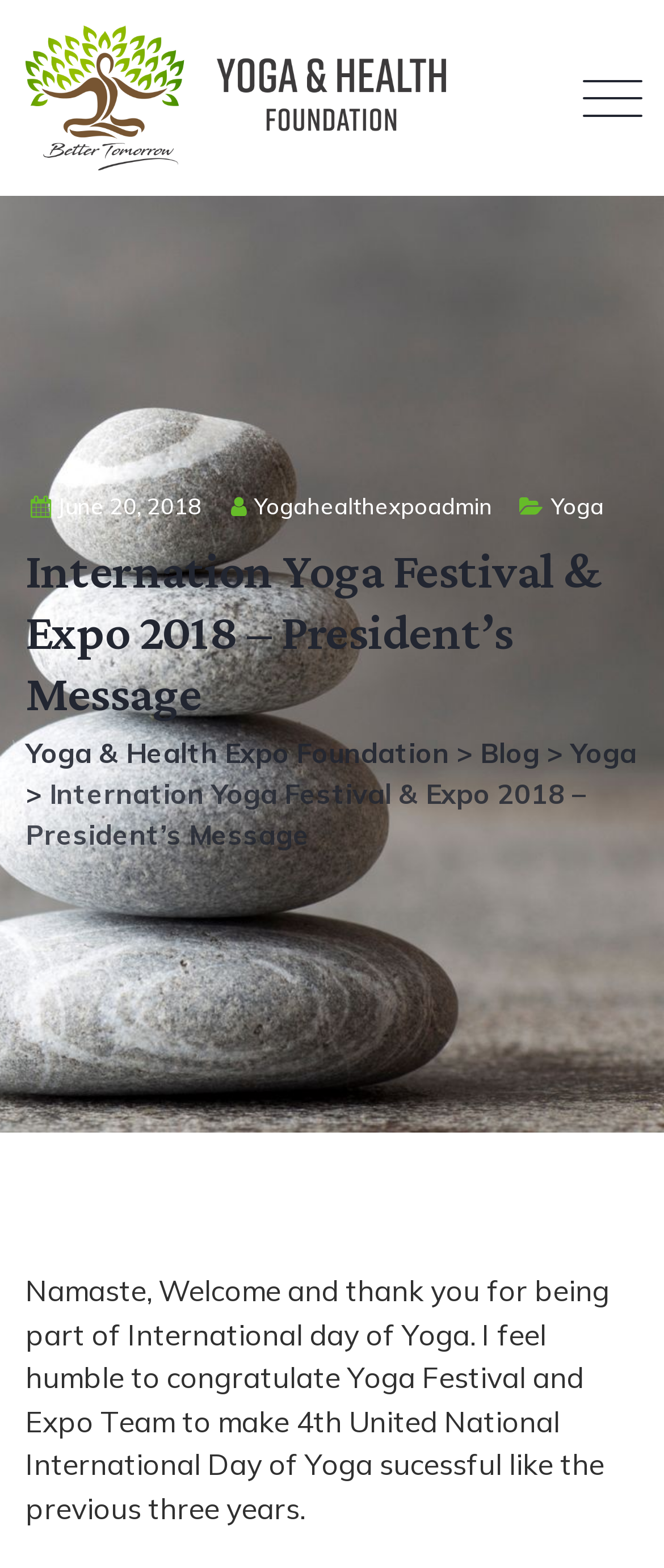What is the purpose of the image on the webpage?
Look at the screenshot and respond with one word or a short phrase.

Logo of Yoga & Health Expo Foundation